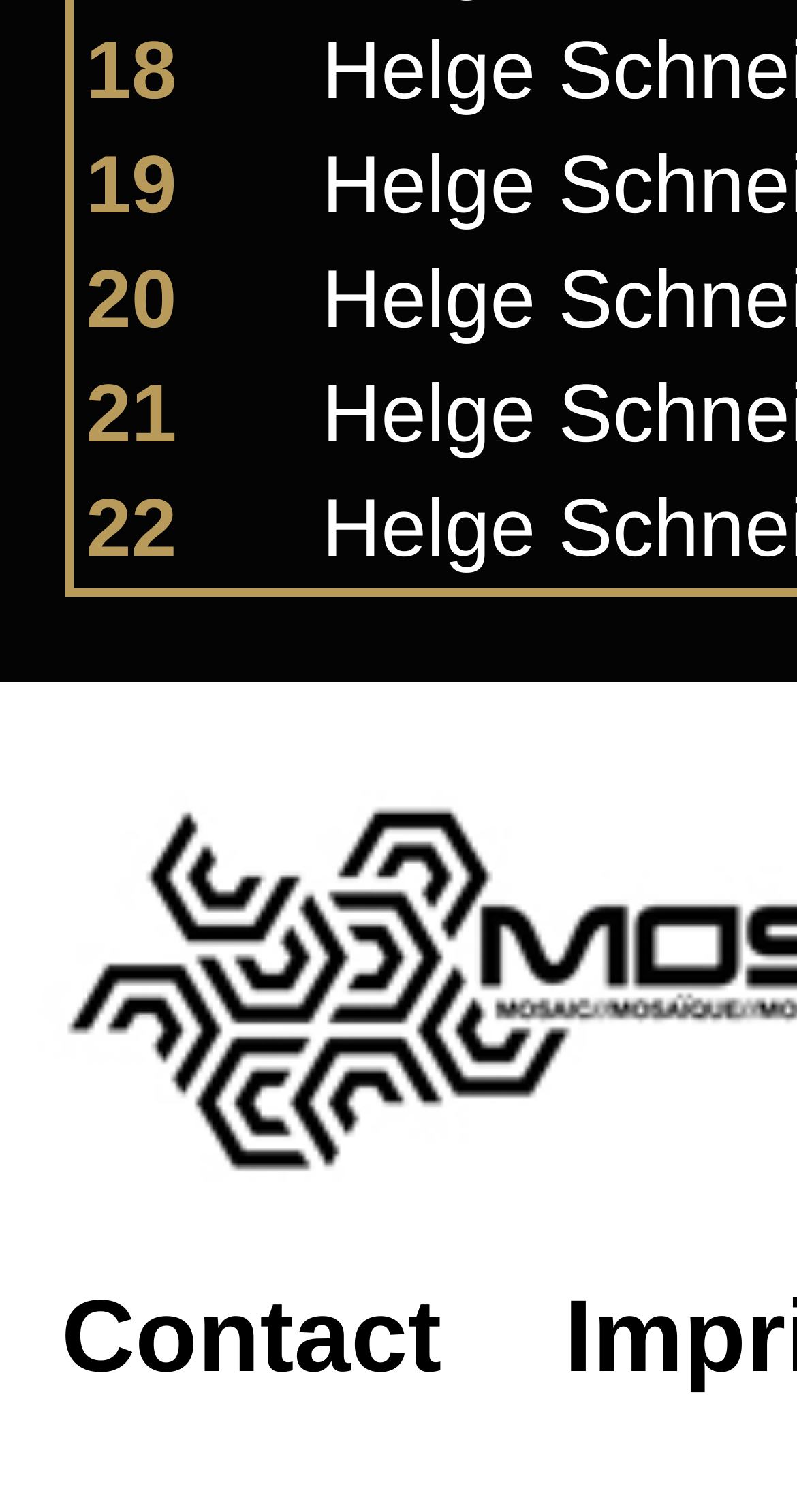What is the position of the 'Contact' link relative to the grid cells? Please answer the question using a single word or phrase based on the image.

Below